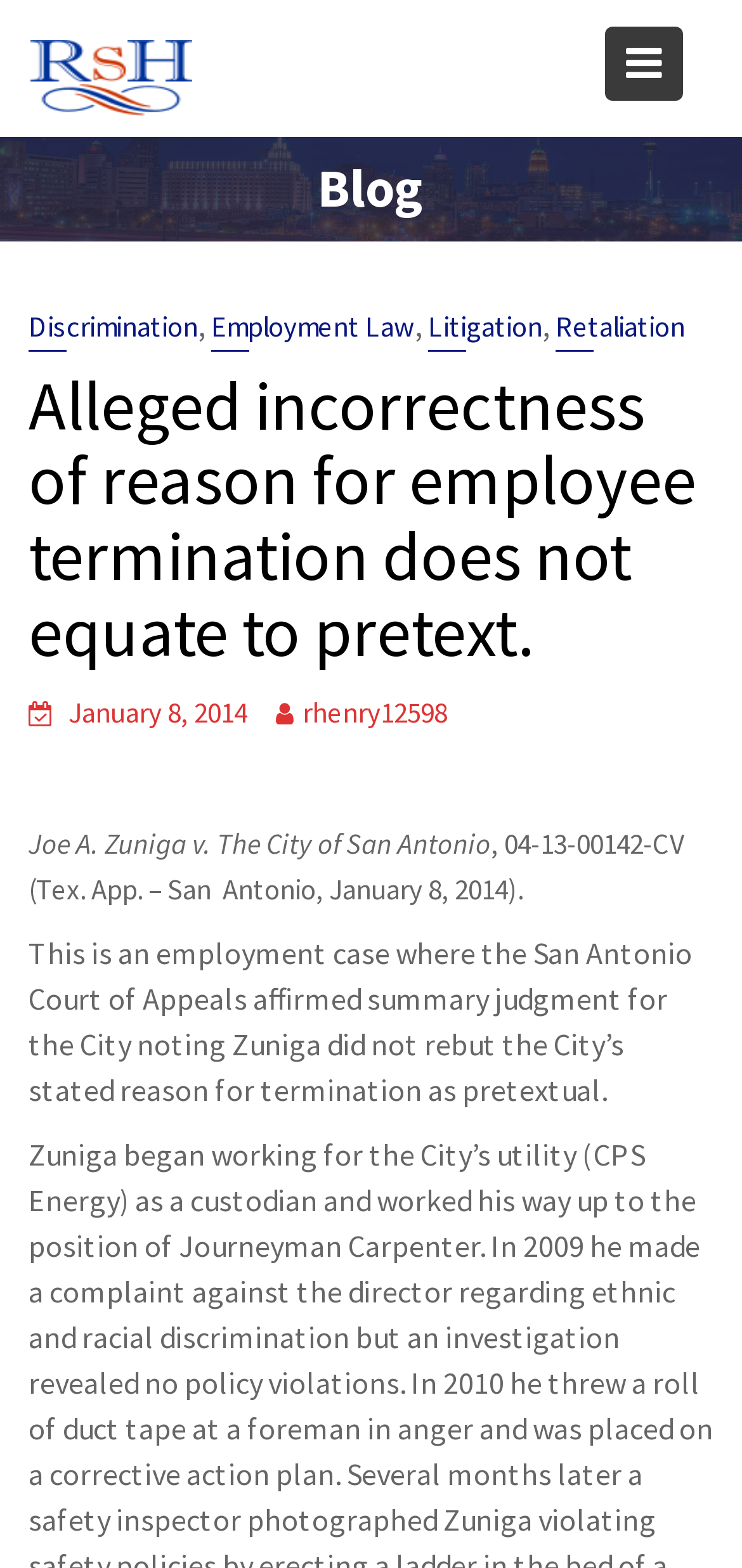What is the name of the court case mentioned?
Could you give a comprehensive explanation in response to this question?

I found the answer by looking at the static text element with the text 'Joe A. Zuniga v. The City of San Antonio' which is located in the main content section of the webpage.